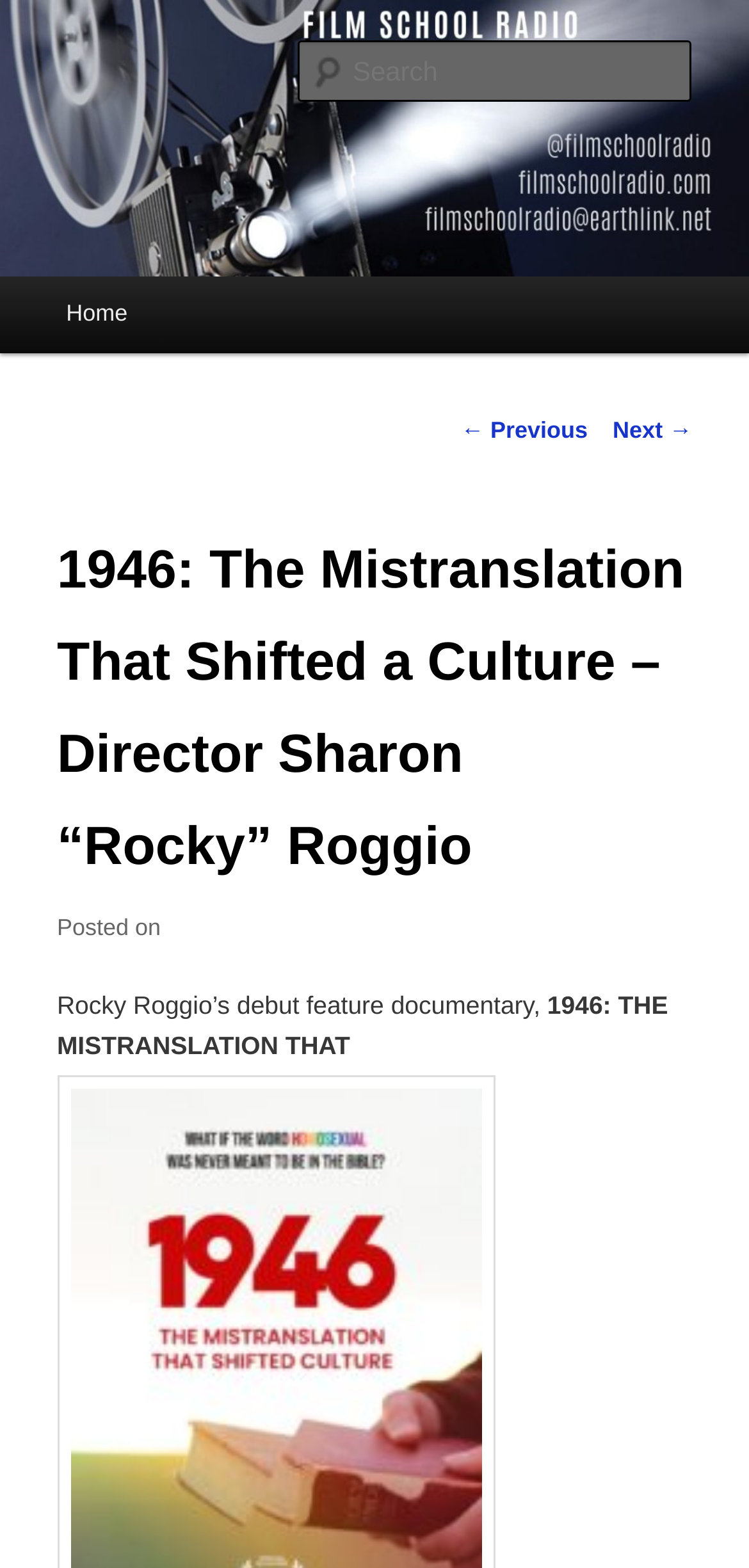Respond concisely with one word or phrase to the following query:
What is the topic of the interview?

1946: The Mistranslation